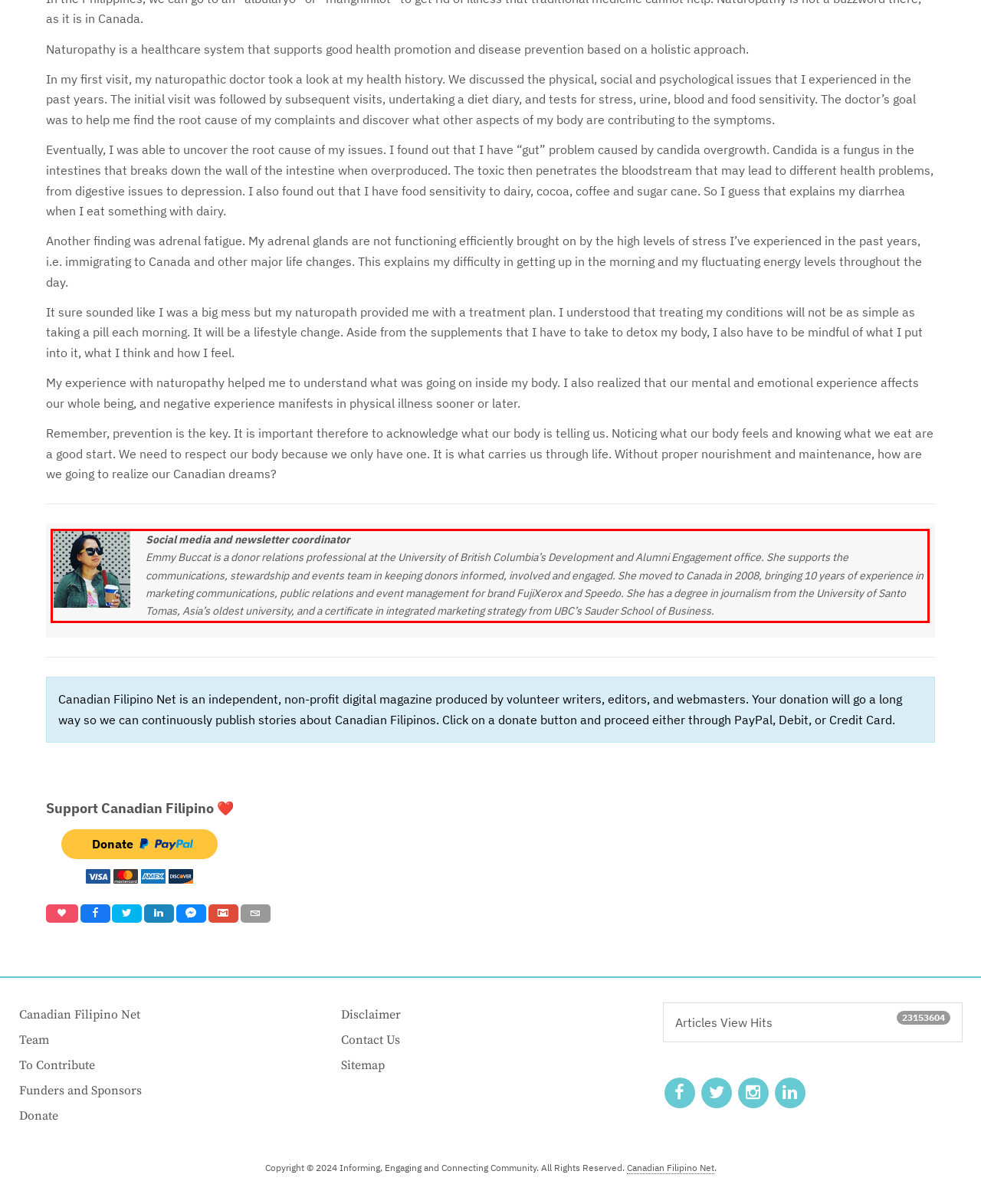Using the provided screenshot, read and generate the text content within the red-bordered area.

Social media and newsletter coordinator Emmy Buccat is a donor relations professional at the University of British Columbia’s Development and Alumni Engagement office. She supports the communications, stewardship and events team in keeping donors informed, involved and engaged. She moved to Canada in 2008, bringing 10 years of experience in marketing communications, public relations and event management for brand FujiXerox and Speedo. She has a degree in journalism from the University of Santo Tomas, Asia’s oldest university, and a certificate in integrated marketing strategy from UBC’s Sauder School of Business.